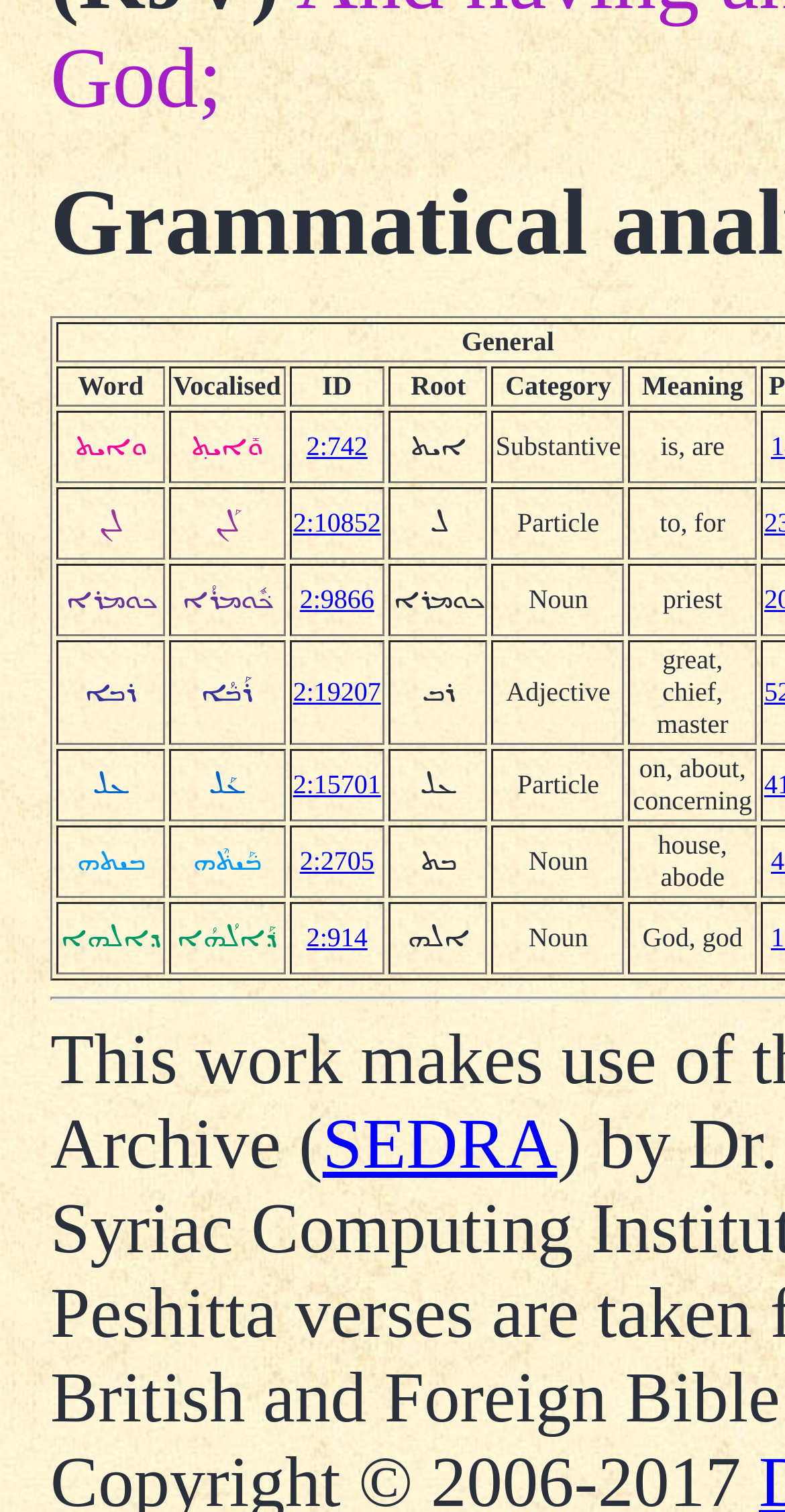How many columns are in the grid?
Refer to the image and answer the question using a single word or phrase.

6